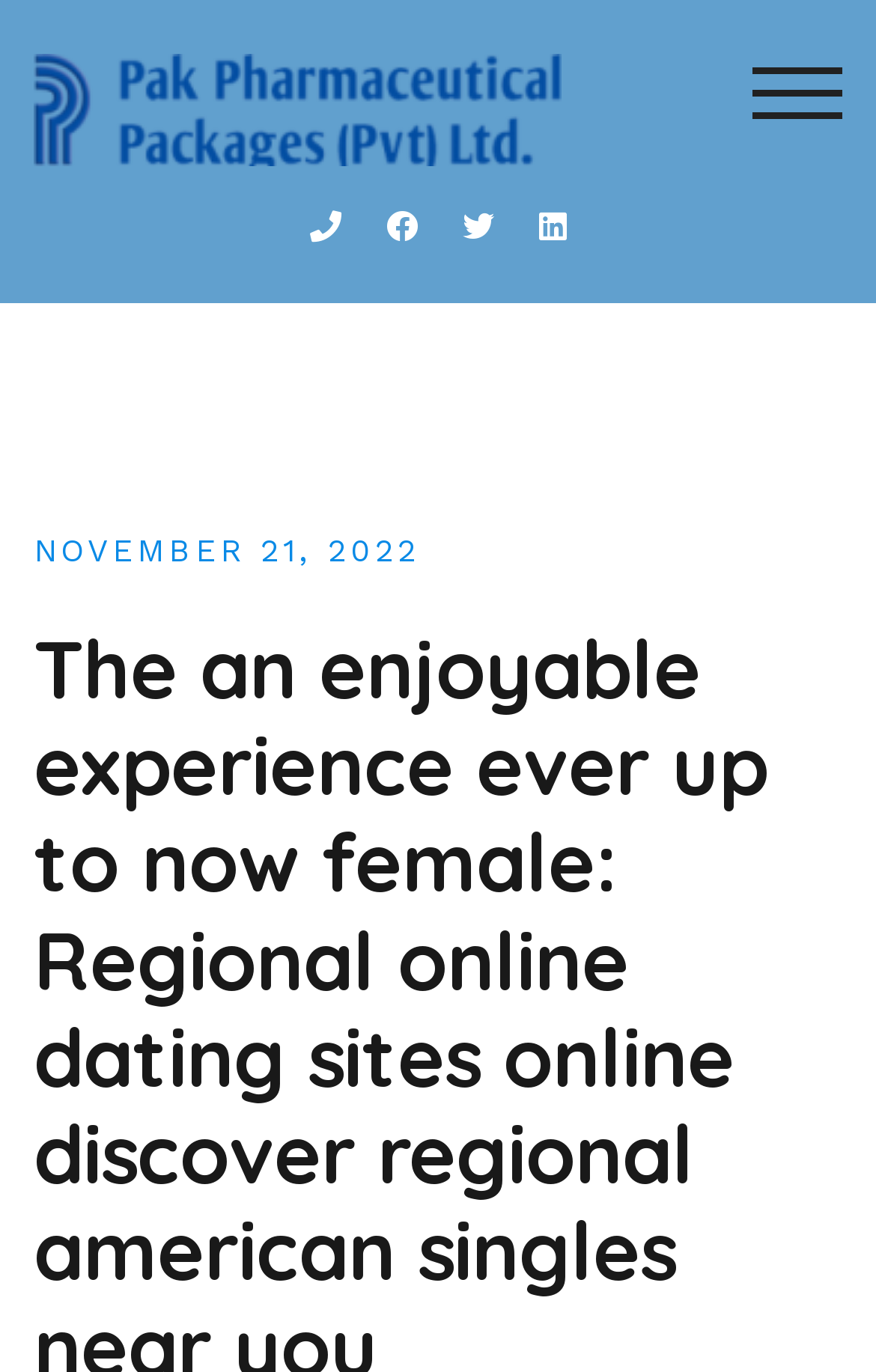What is the company name in the logo?
Offer a detailed and exhaustive answer to the question.

By looking at the logo, which is an image element, I can see that it has a text description 'Pak Pharmaceutical Packages (Pvt) Ltd', which indicates that it is the company name.